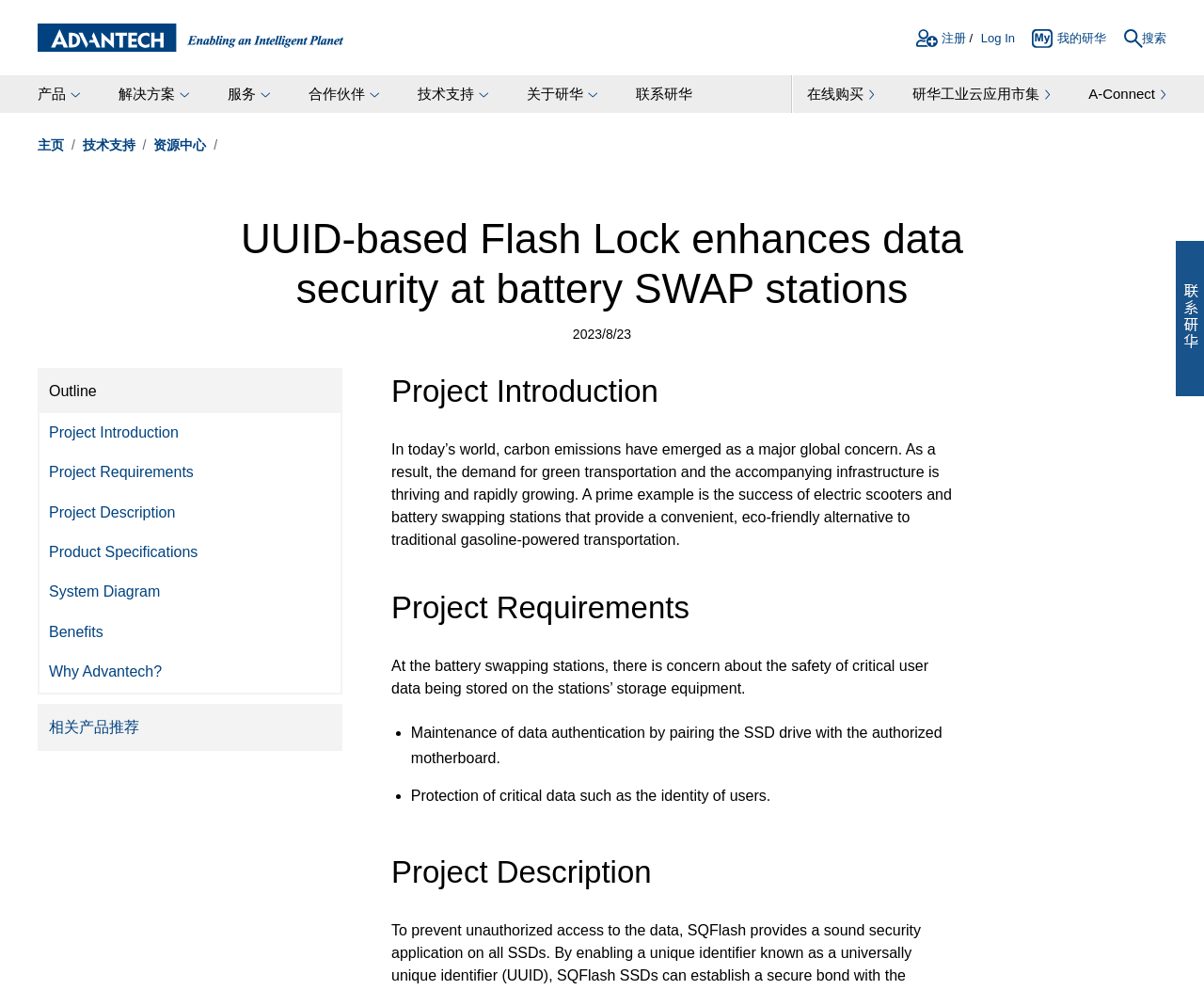Generate the text of the webpage's primary heading.

UUID-based Flash Lock enhances data security at battery SWAP stations